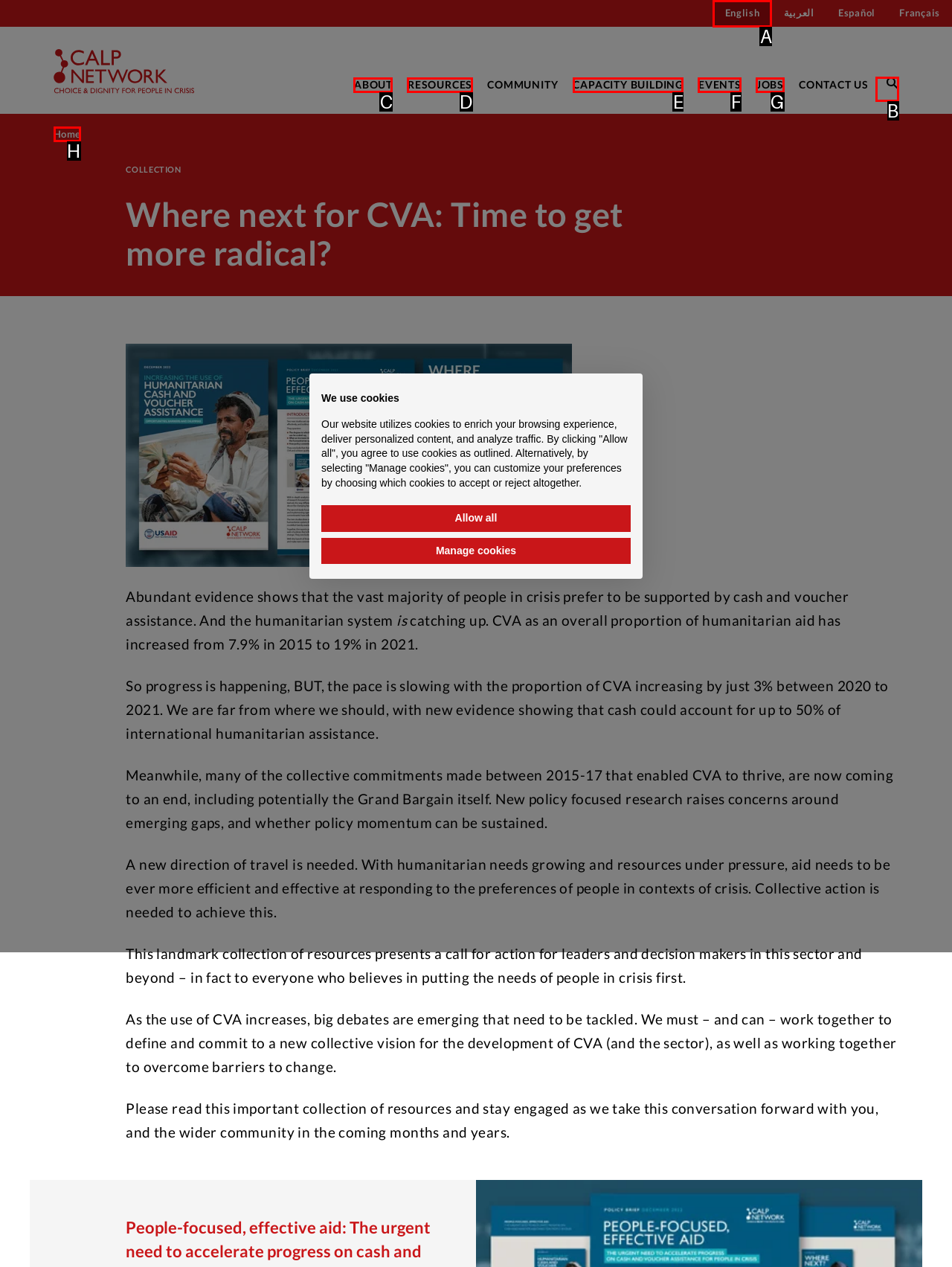Tell me which option I should click to complete the following task: Search Answer with the option's letter from the given choices directly.

B